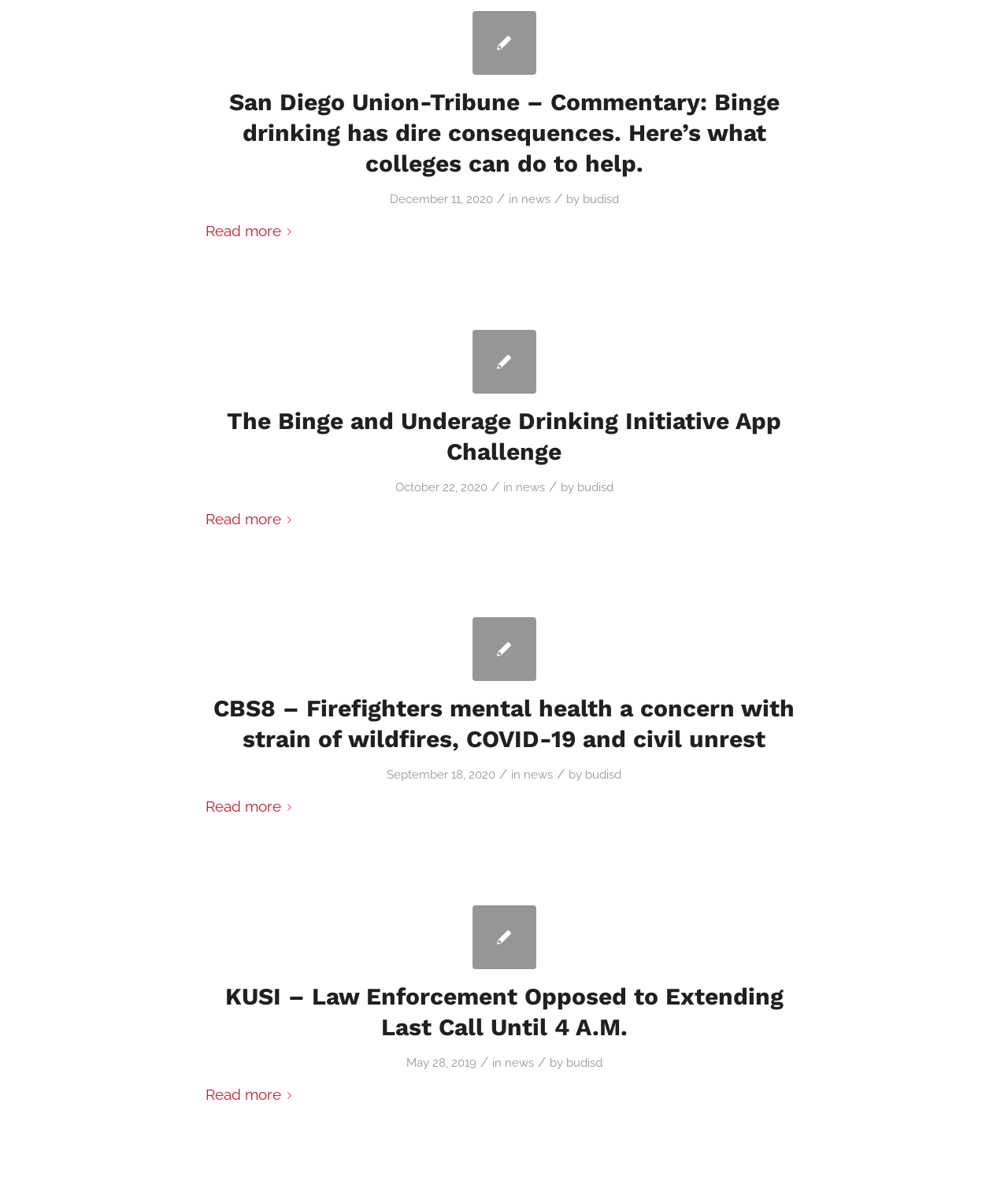Based on the element description: "Read more", identify the bounding box coordinates for this UI element. The coordinates must be four float numbers between 0 and 1, listed as [left, top, right, bottom].

[0.204, 0.662, 0.295, 0.685]